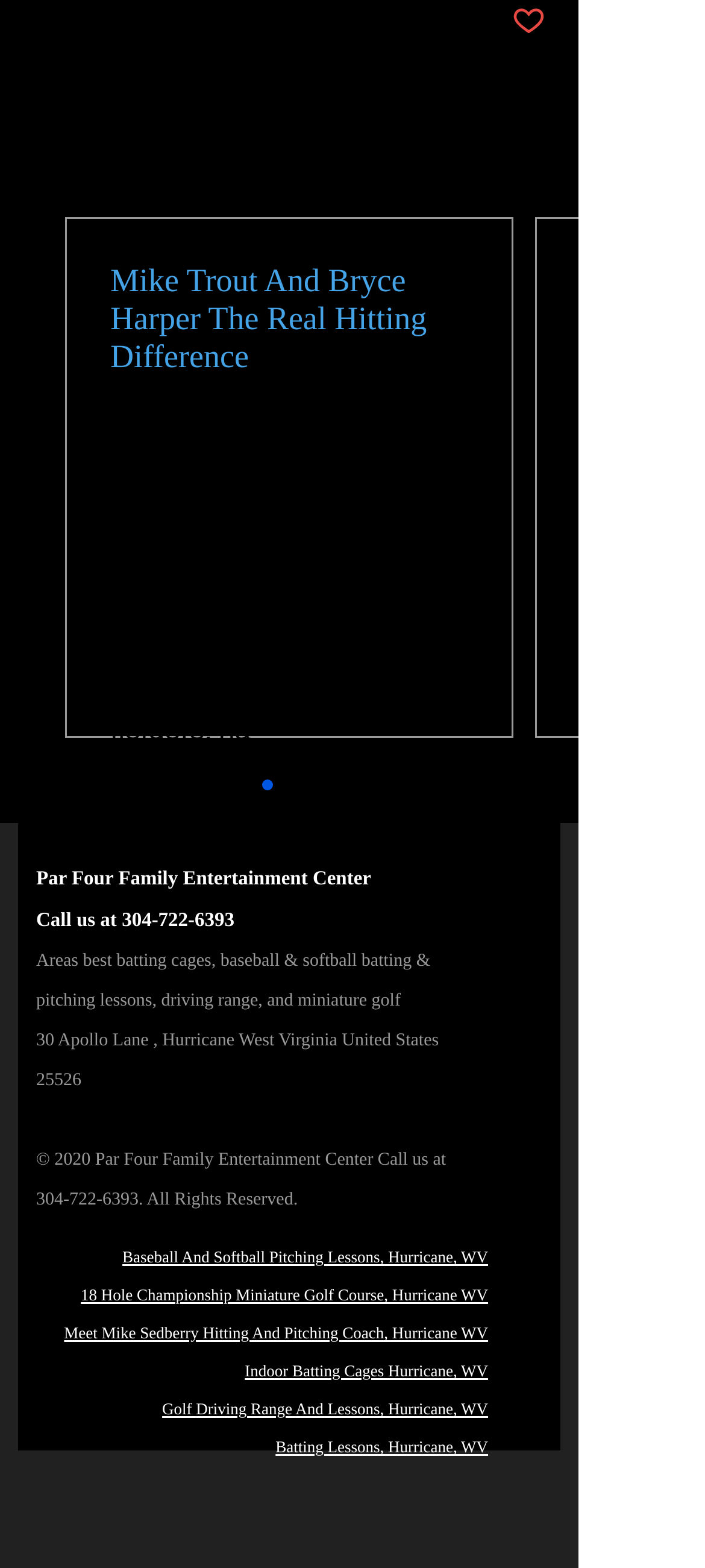Respond concisely with one word or phrase to the following query:
What is the phone number to call?

304-722-6393